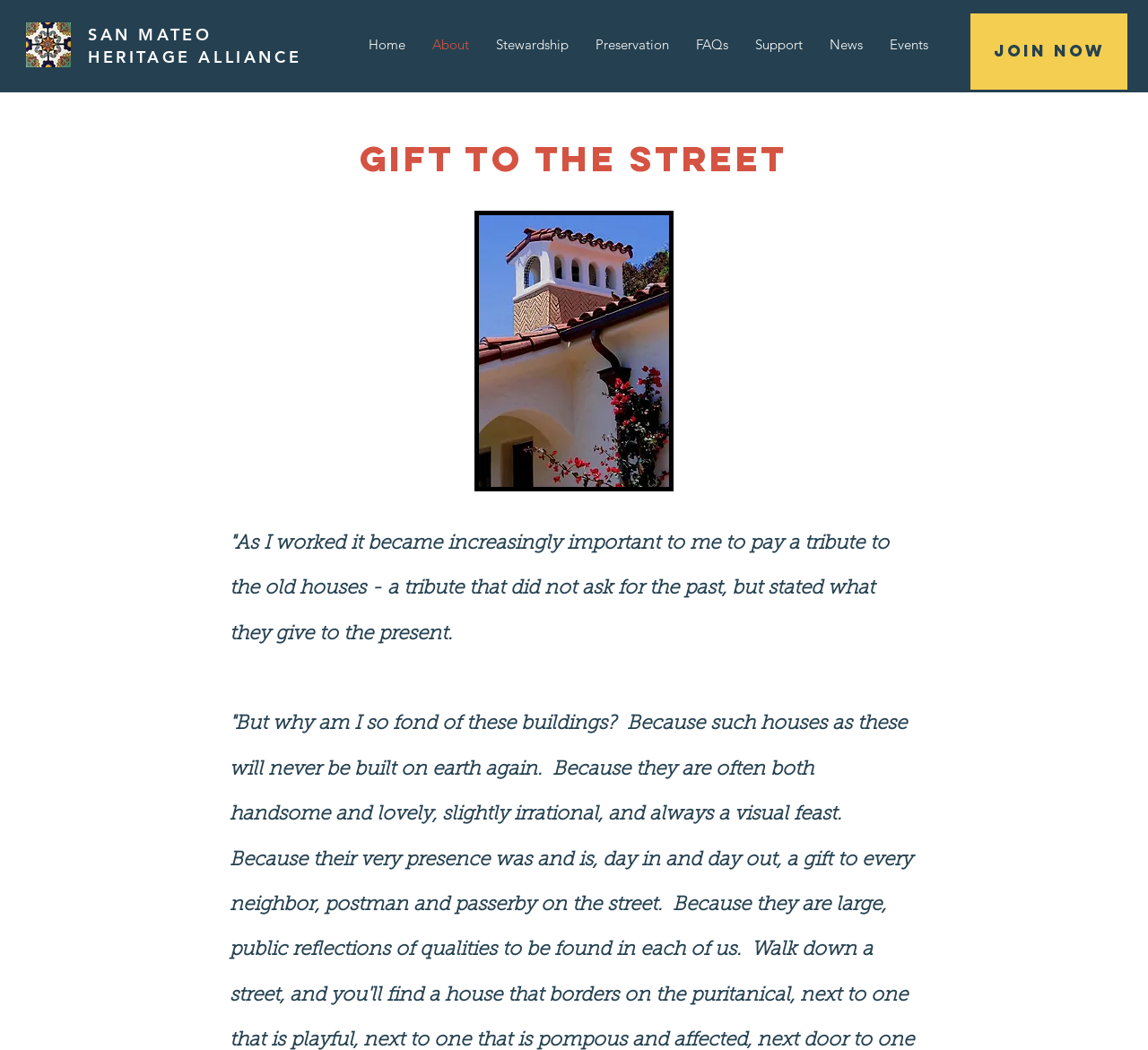What is the call-to-action button?
Utilize the information in the image to give a detailed answer to the question.

I found the answer by looking at the link element with the text 'Join Now' which is located at the top right corner of the webpage.